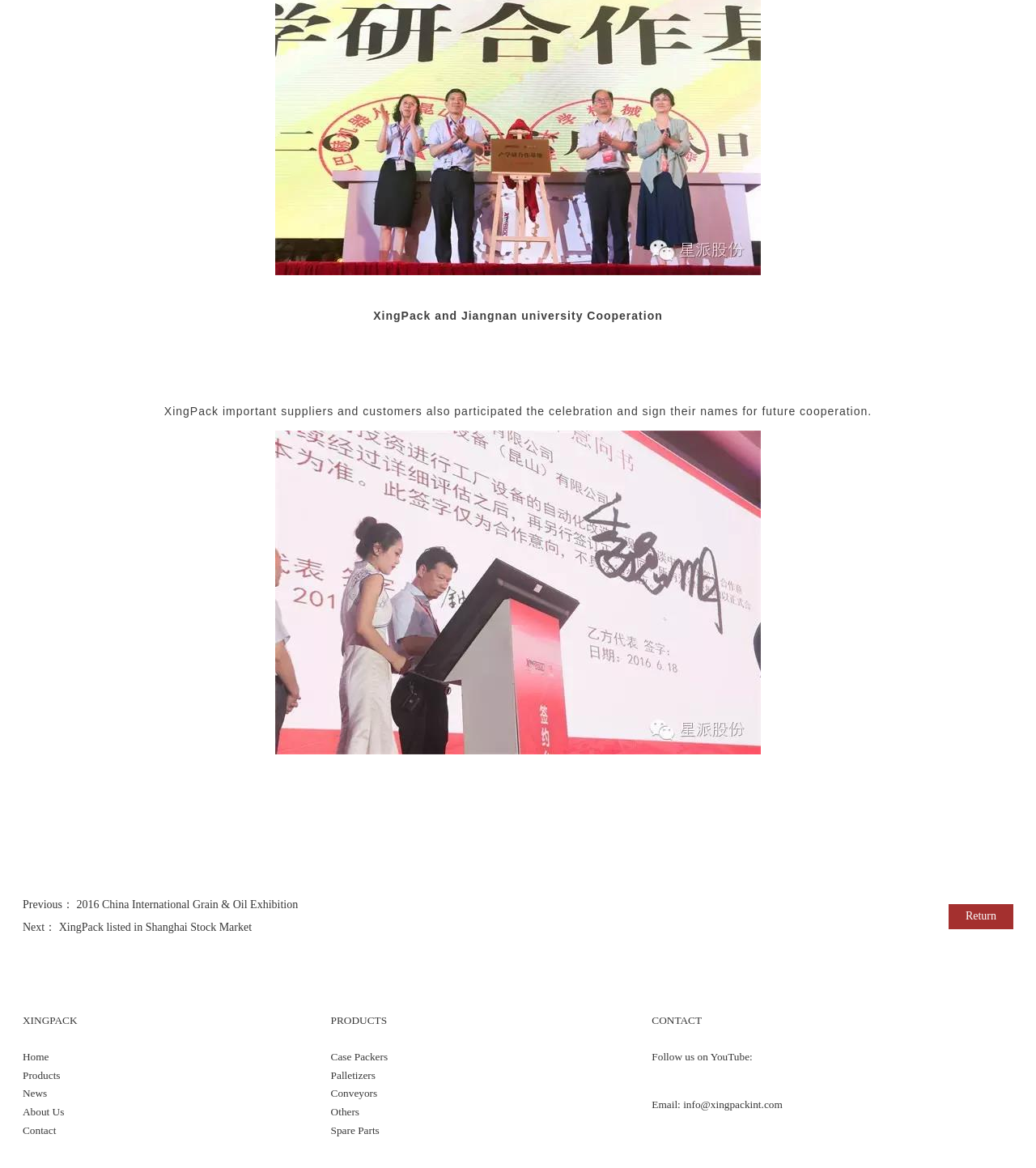What is the purpose of the image on the webpage?
Can you offer a detailed and complete answer to this question?

The image is placed below the text 'XingPack important suppliers and customers also participated the celebration and sign their names for future cooperation.', suggesting that the image is related to the celebration event.